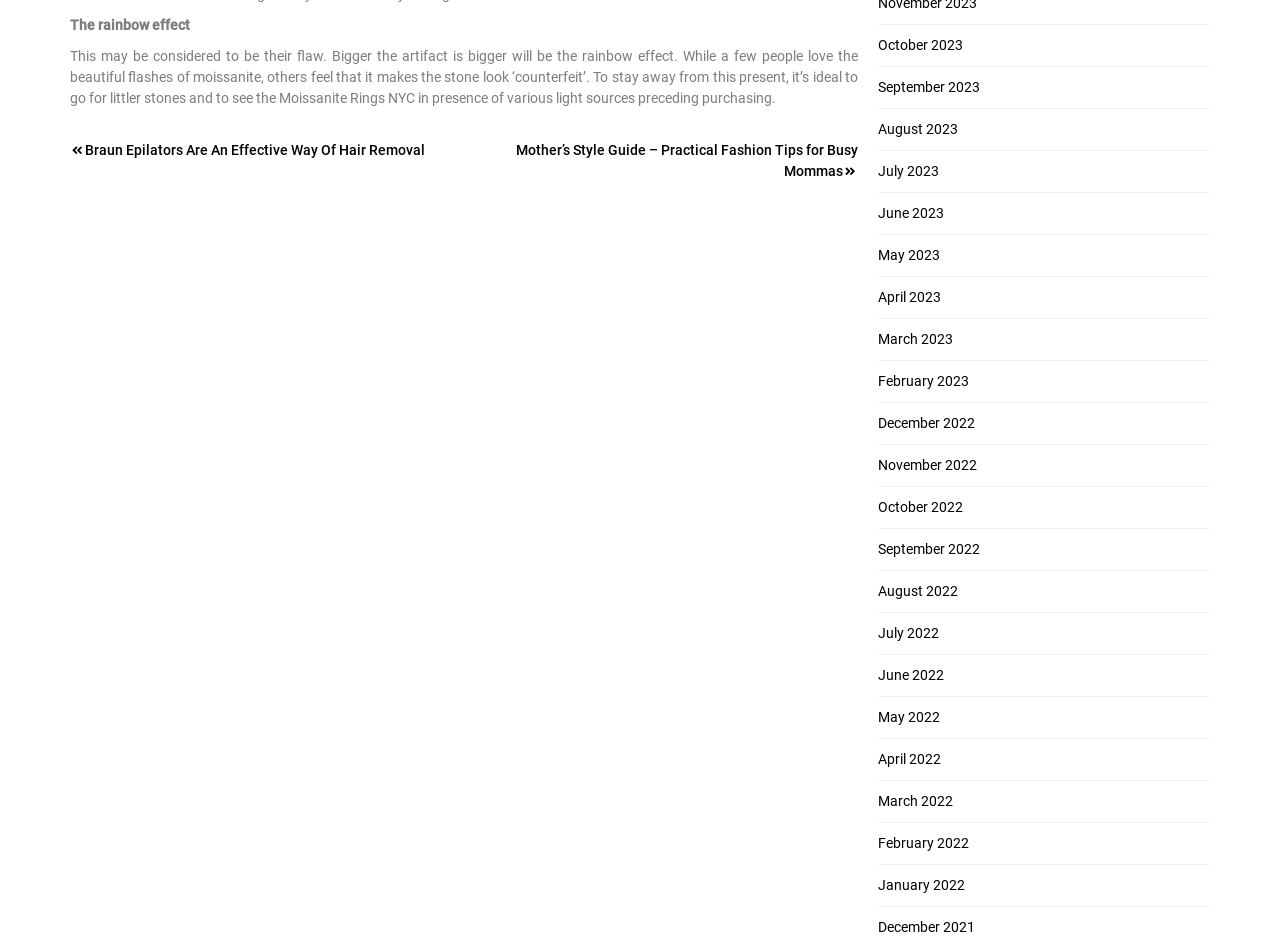What is the topic of the current post?
Please give a well-detailed answer to the question.

The topic of the current post can be determined by reading the text content of the webpage, specifically the first StaticText element, which mentions 'The rainbow effect' and 'Moissanite Rings NYC'.